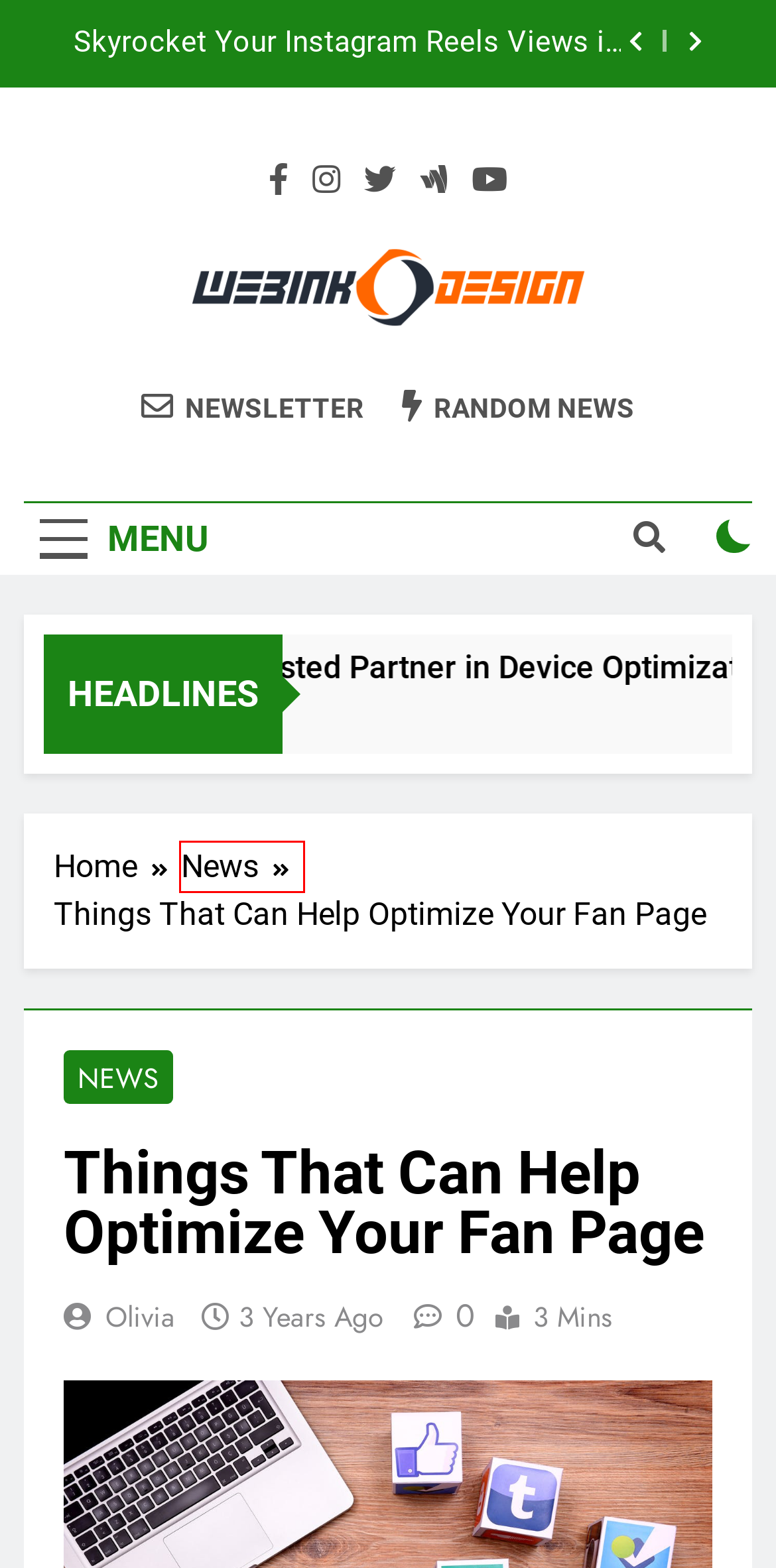Inspect the provided webpage screenshot, concentrating on the element within the red bounding box. Select the description that best represents the new webpage after you click the highlighted element. Here are the candidates:
A. Free & Premium Clean Design WordPress Themes - Blaze Themes
B. Webink Design – Innovating Design Solutions for the Digital Age
C. News – Webink Design
D. Бонусный счет 1xBet: как использовать бонусы в 1хБет условия бонусной программ – Webink Design
E. Cutting-Edge SEO: Leveraging Latest Trends for Competitive Advantage – Webink Design
F. NBA Streams: Fueling the Passion for Basketball Through Crackstreams – Webink Design
G. Skyrocket Your Instagram Reels Views in 5 Easy Steps – Webink Design
H. Olivia – Webink Design

C